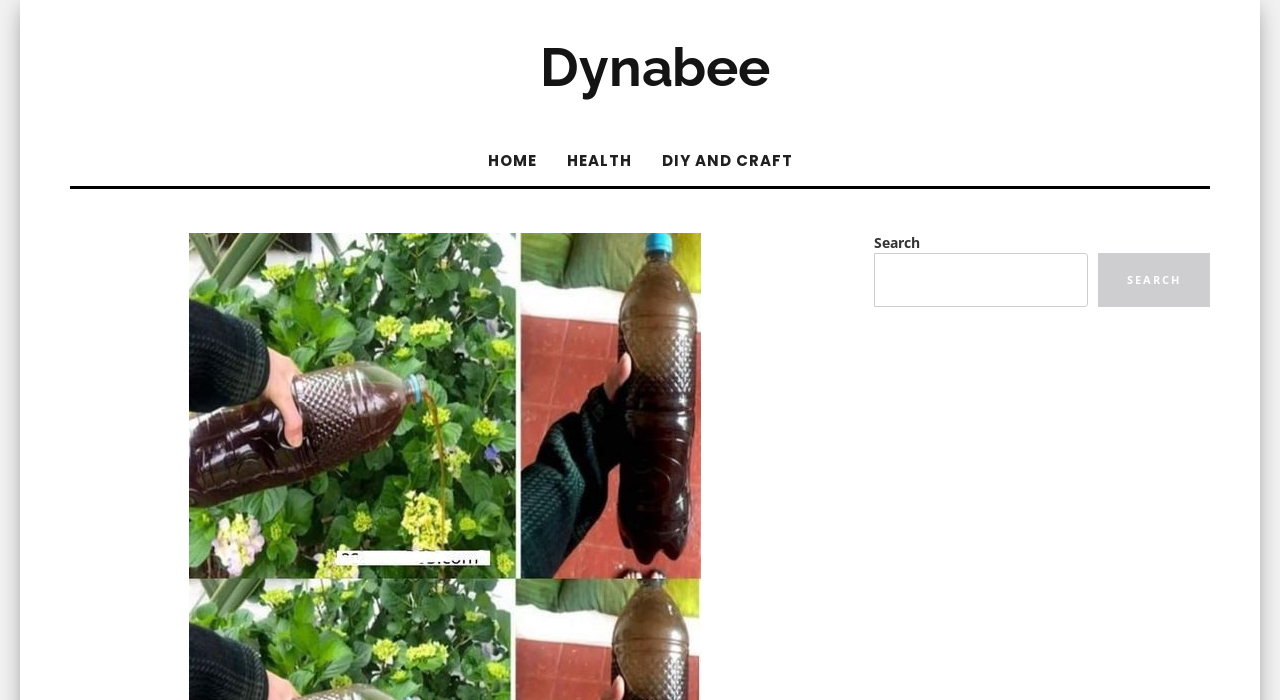What is the purpose of the box at the top-right corner?
Please give a detailed and elaborate explanation in response to the question.

The box at the top-right corner of the webpage has a label 'Search' and a search icon, indicating that it is a search box where users can input keywords to search for content on the website.